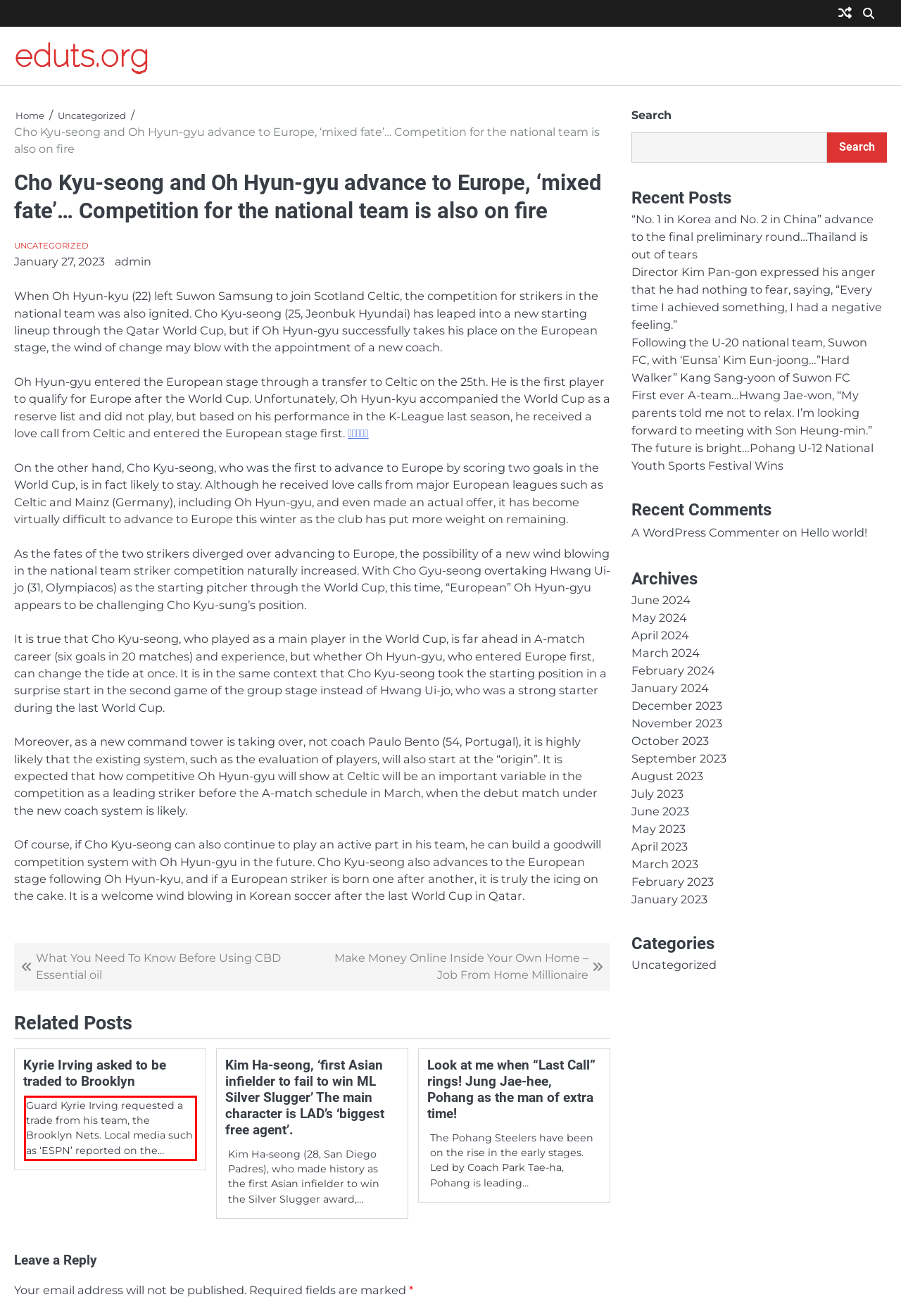Please take the screenshot of the webpage, find the red bounding box, and generate the text content that is within this red bounding box.

Guard Kyrie Irving requested a trade from his team, the Brooklyn Nets. Local media such as ‘ESPN’ reported on the…